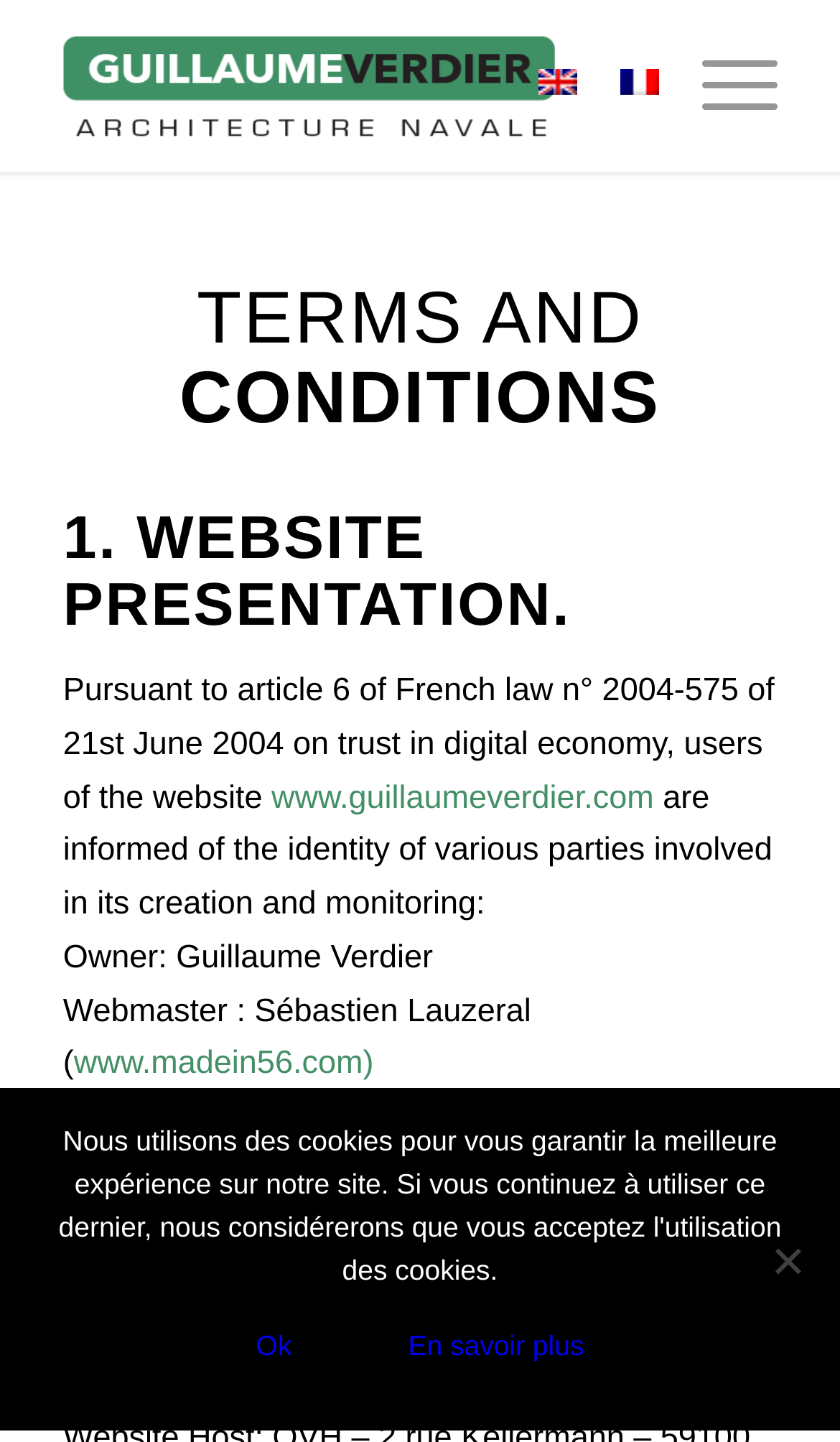What is the name of the website owner?
Please answer the question with as much detail and depth as you can.

I found this information in the 'Owner' section of the terms and conditions page, where it is stated that the owner is Guillaume Verdier.